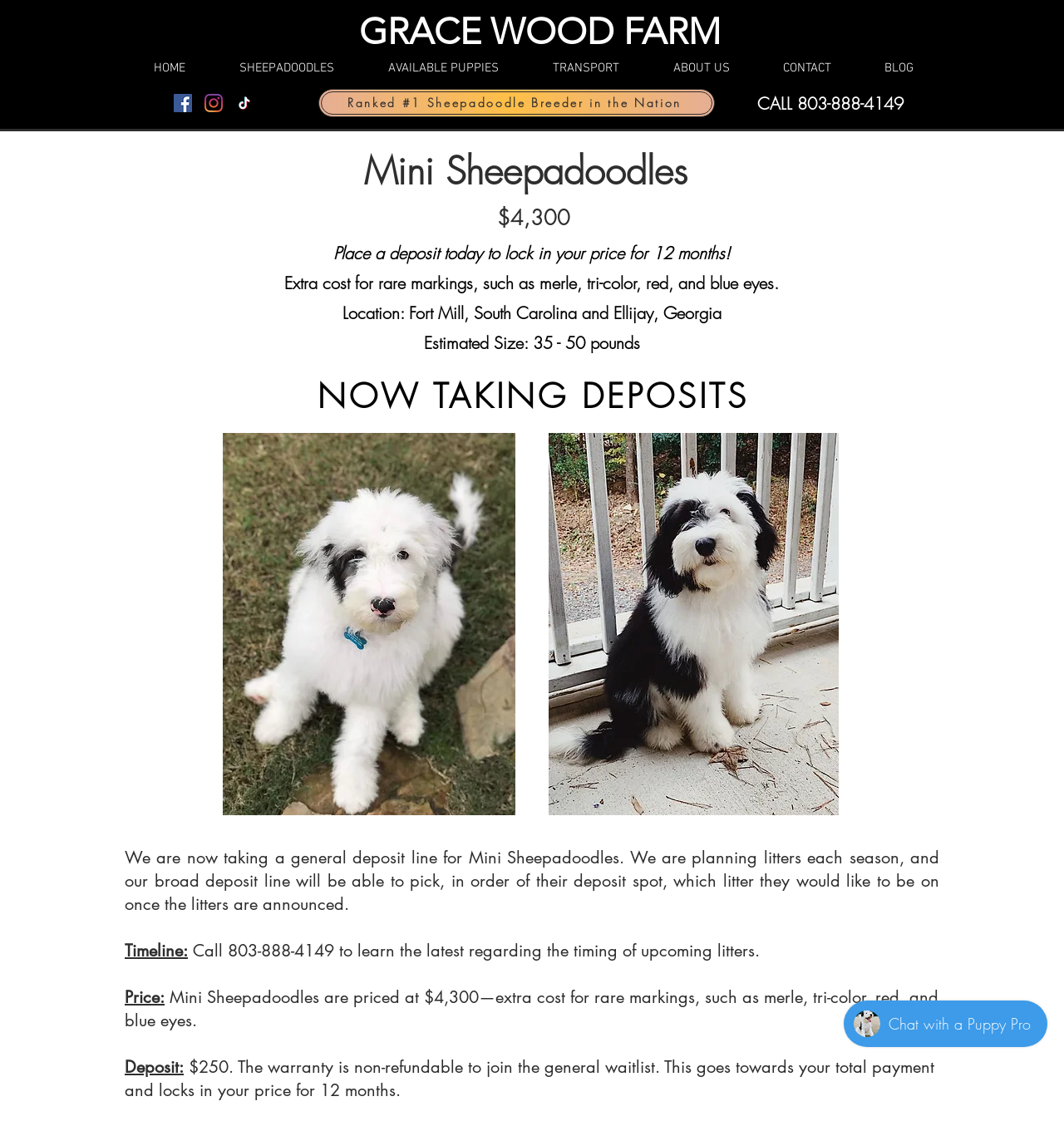Please reply with a single word or brief phrase to the question: 
How can you contact the farm?

Call 803-888-4149